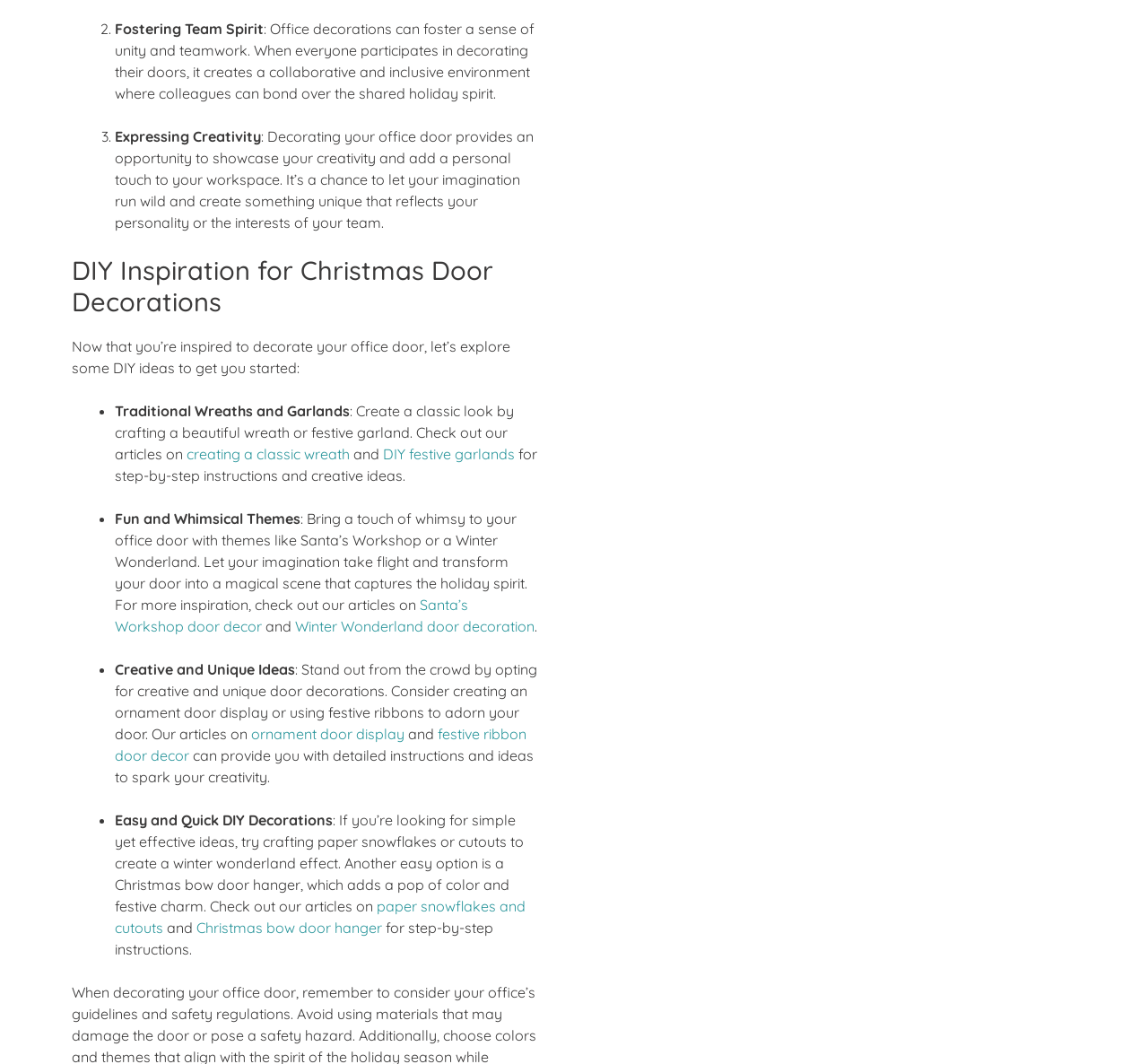Based on the element description creating a classic wreath, identify the bounding box of the UI element in the given webpage screenshot. The coordinates should be in the format (top-left x, top-left y, bottom-right x, bottom-right y) and must be between 0 and 1.

[0.162, 0.418, 0.305, 0.435]